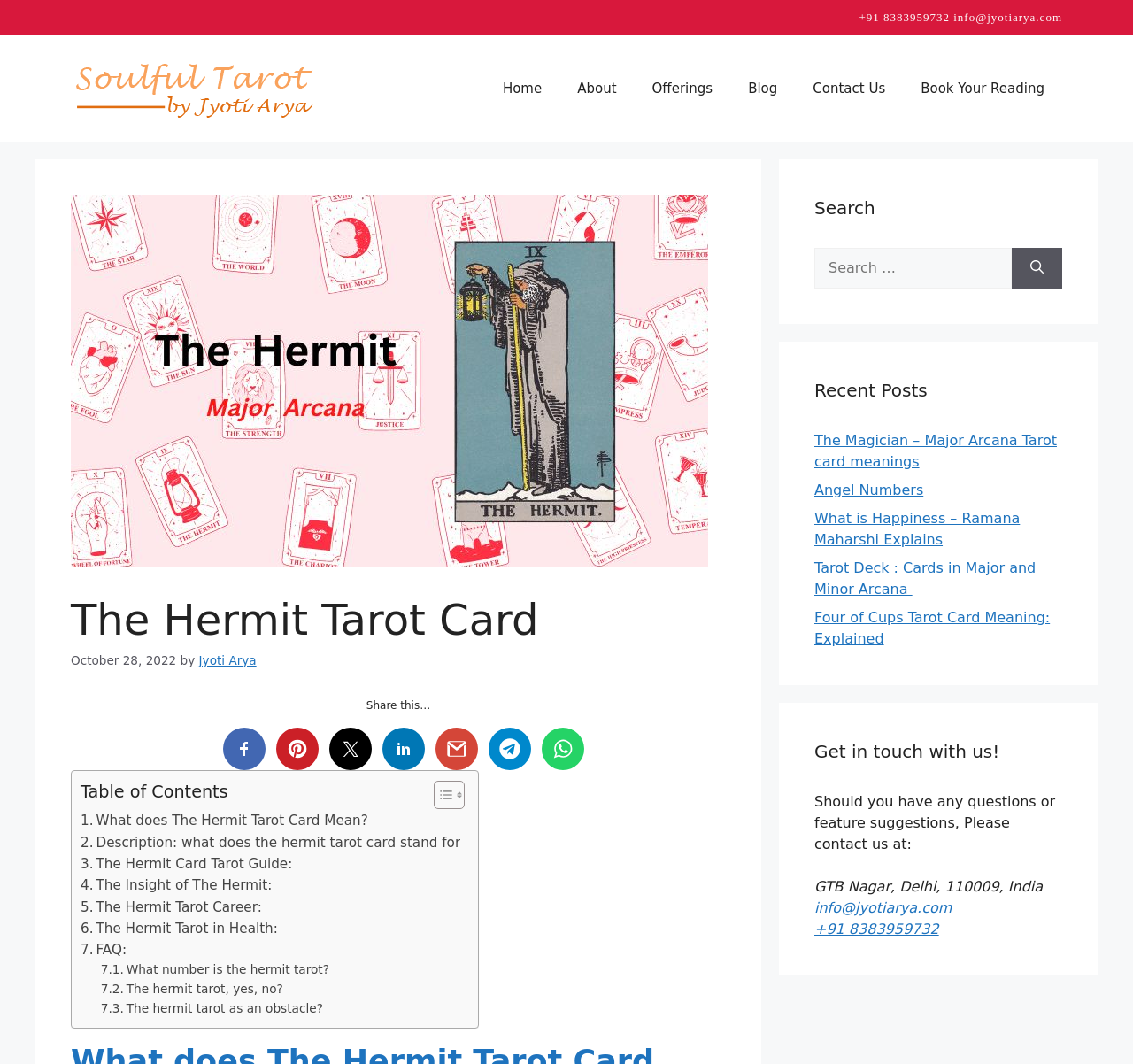What is the contact email address of the website?
Please give a detailed and elaborate answer to the question.

The question can be answered by looking at the contact information section of the webpage, which contains the email address 'info@jyotiarya.com'. This is likely the contact email address of the website.